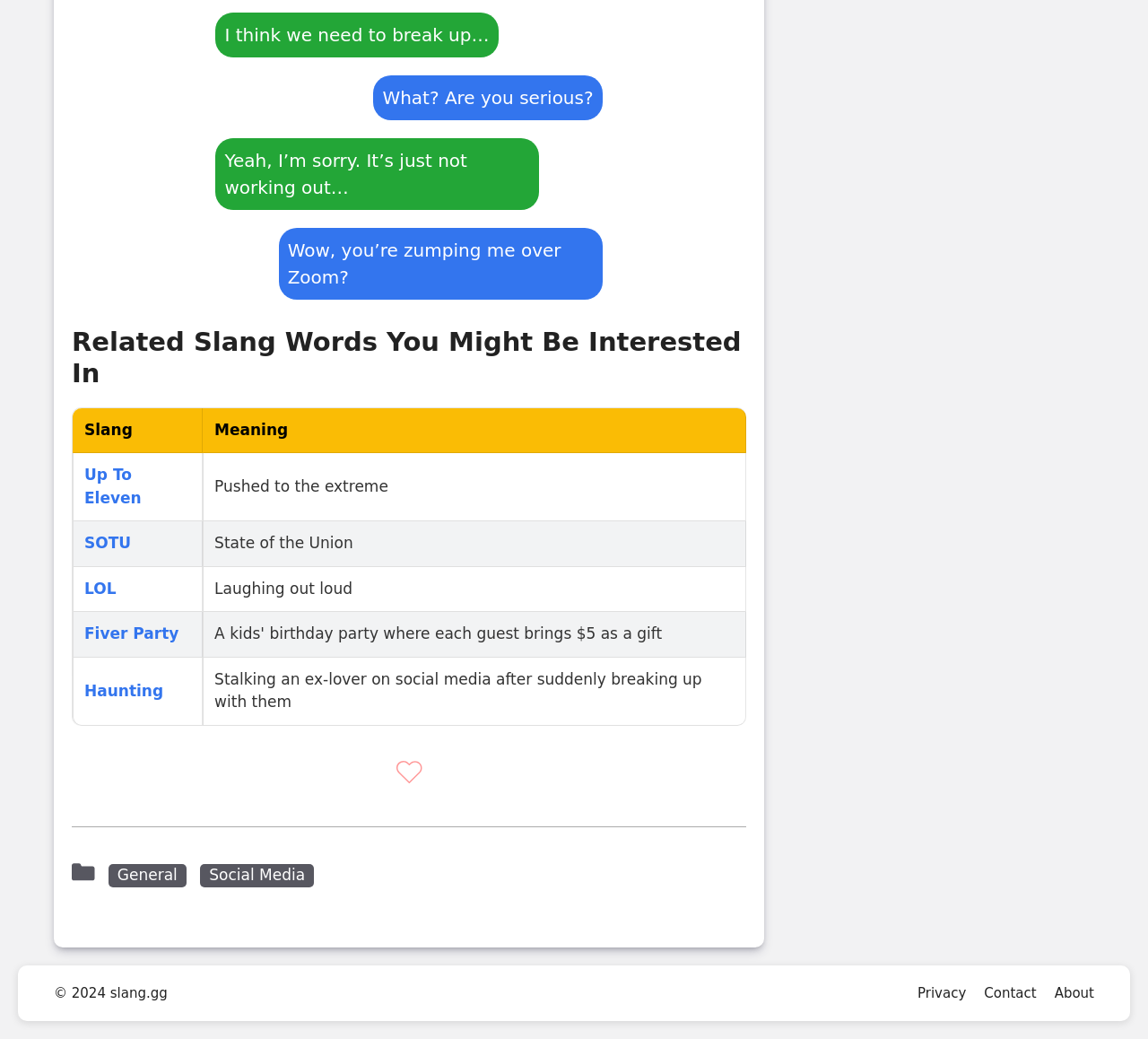Find the bounding box coordinates of the area that needs to be clicked in order to achieve the following instruction: "Check the Privacy policy". The coordinates should be specified as four float numbers between 0 and 1, i.e., [left, top, right, bottom].

[0.799, 0.948, 0.842, 0.964]